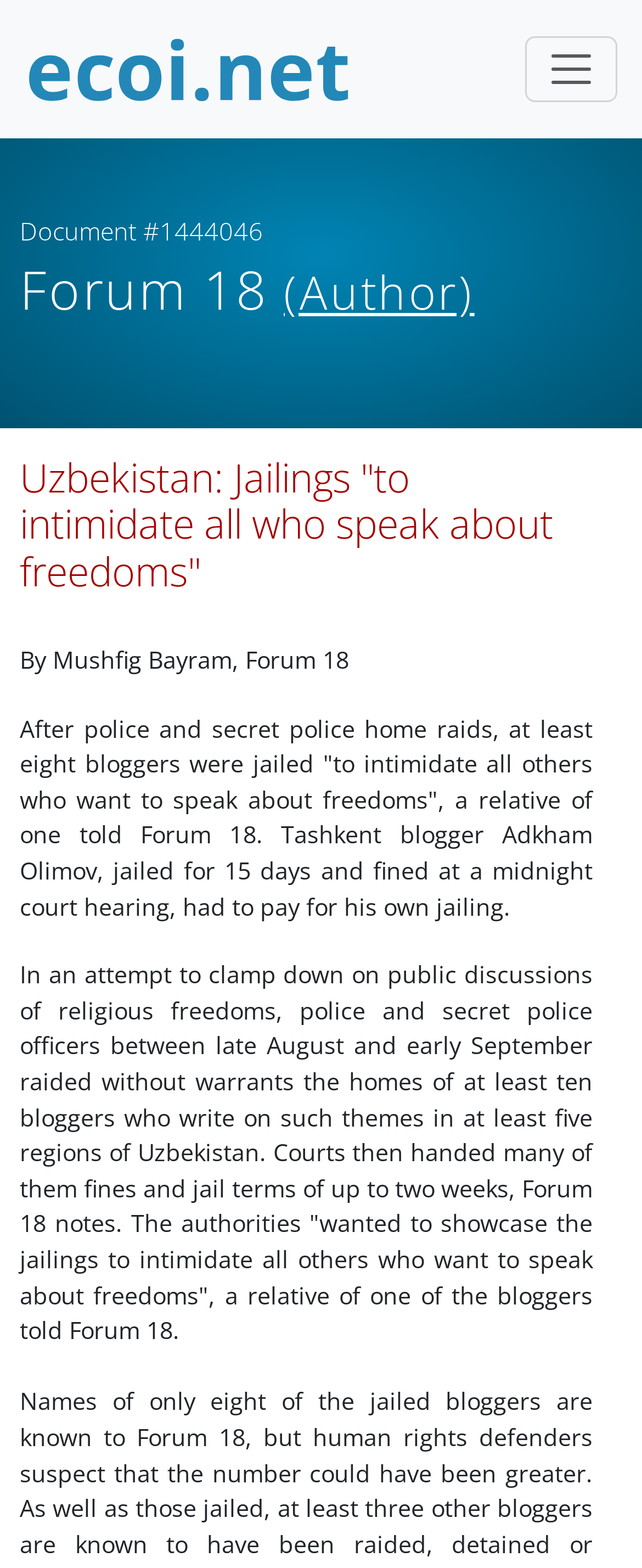From the webpage screenshot, predict the bounding box coordinates (top-left x, top-left y, bottom-right x, bottom-right y) for the UI element described here: Furniture removal

None